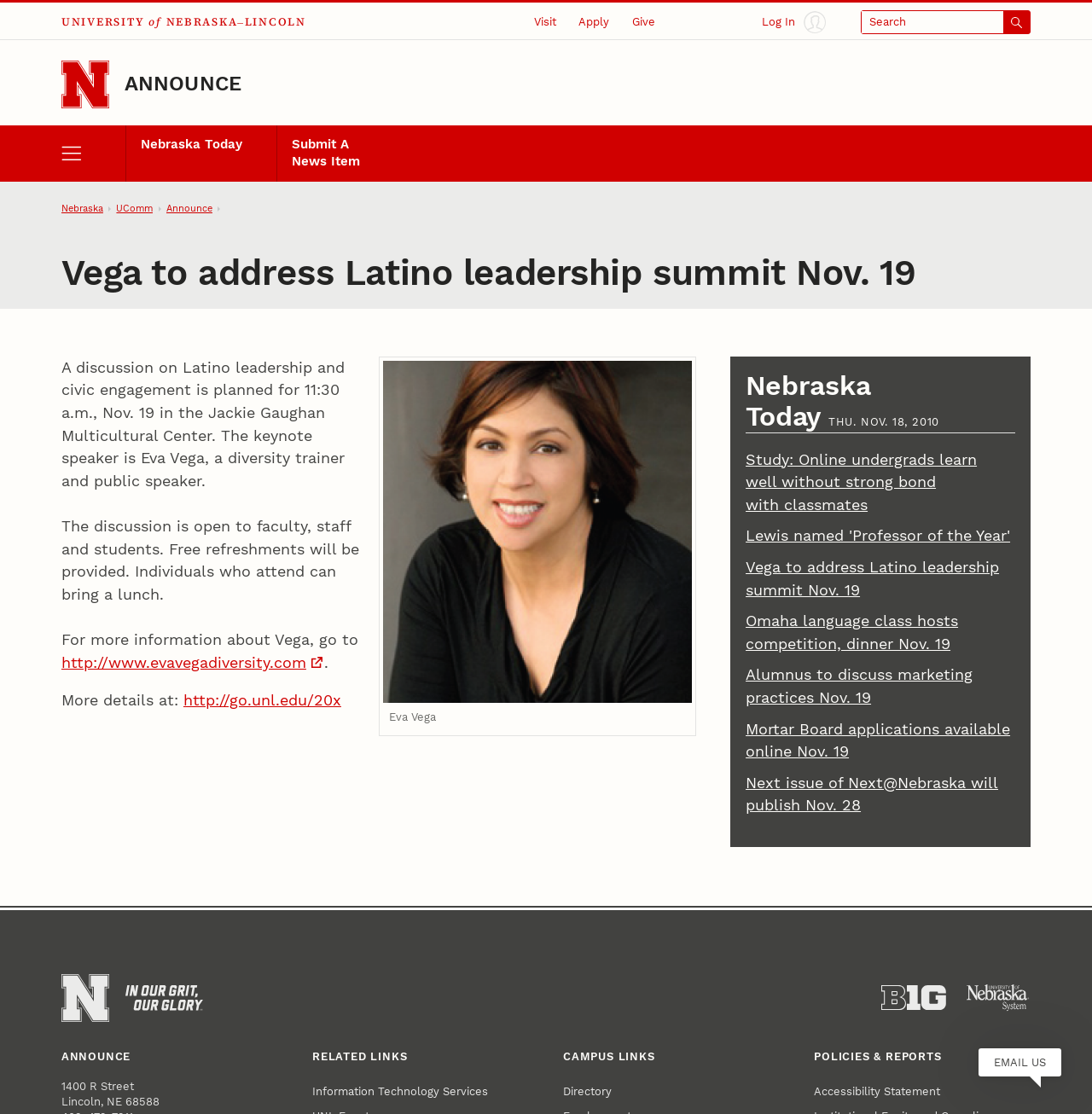Produce a meticulous description of the webpage.

The webpage is about the University of Nebraska-Lincoln, with a focus on announcements and news. At the top, there is a navigation menu with links to the university's home page, log in, and search. Below this, there is a prominent link to "Skip to main content" and a button to visit, apply, or give to the university.

The main content area is divided into sections. The first section has a heading that reads "Vega to address Latino leadership summit Nov. 19" and features an image of Eva Vega, a diversity trainer and public speaker. Below this, there is a paragraph describing the event, which is open to faculty, staff, and students, and includes a link to Vega's website.

The next section has a heading that reads "Nebraska Today THU. NOV. 18, 2010" and features a list of news articles, including "Study: Online undergrads learn well without strong bond with classmates", "Lewis named 'Professor of the Year'", and "Vega to address Latino leadership summit Nov. 19". Each article has a brief summary and a link to read more.

At the bottom of the page, there are links to related university pages, including the university's system, the Big Ten Conference, and information technology services. There are also links to campus links, policies, and reports, including a directory and an accessibility statement. Finally, there is a link to email the university and a widget to open an email us form.